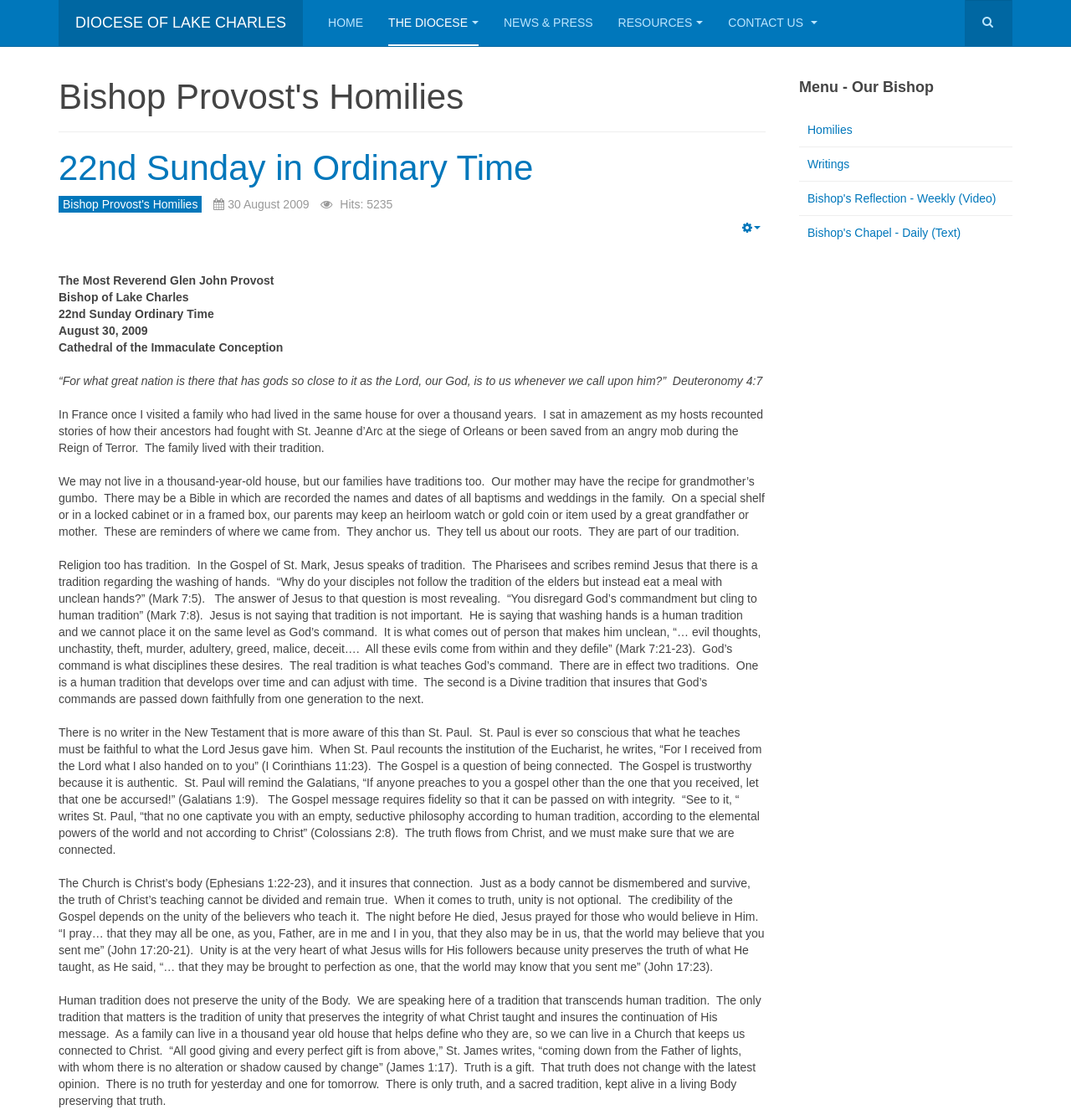Refer to the image and offer a detailed explanation in response to the question: What is the name of the cathedral mentioned in the homily?

The name of the cathedral can be found in the static text element 'Cathedral of the Immaculate Conception' located in the middle of the webpage.